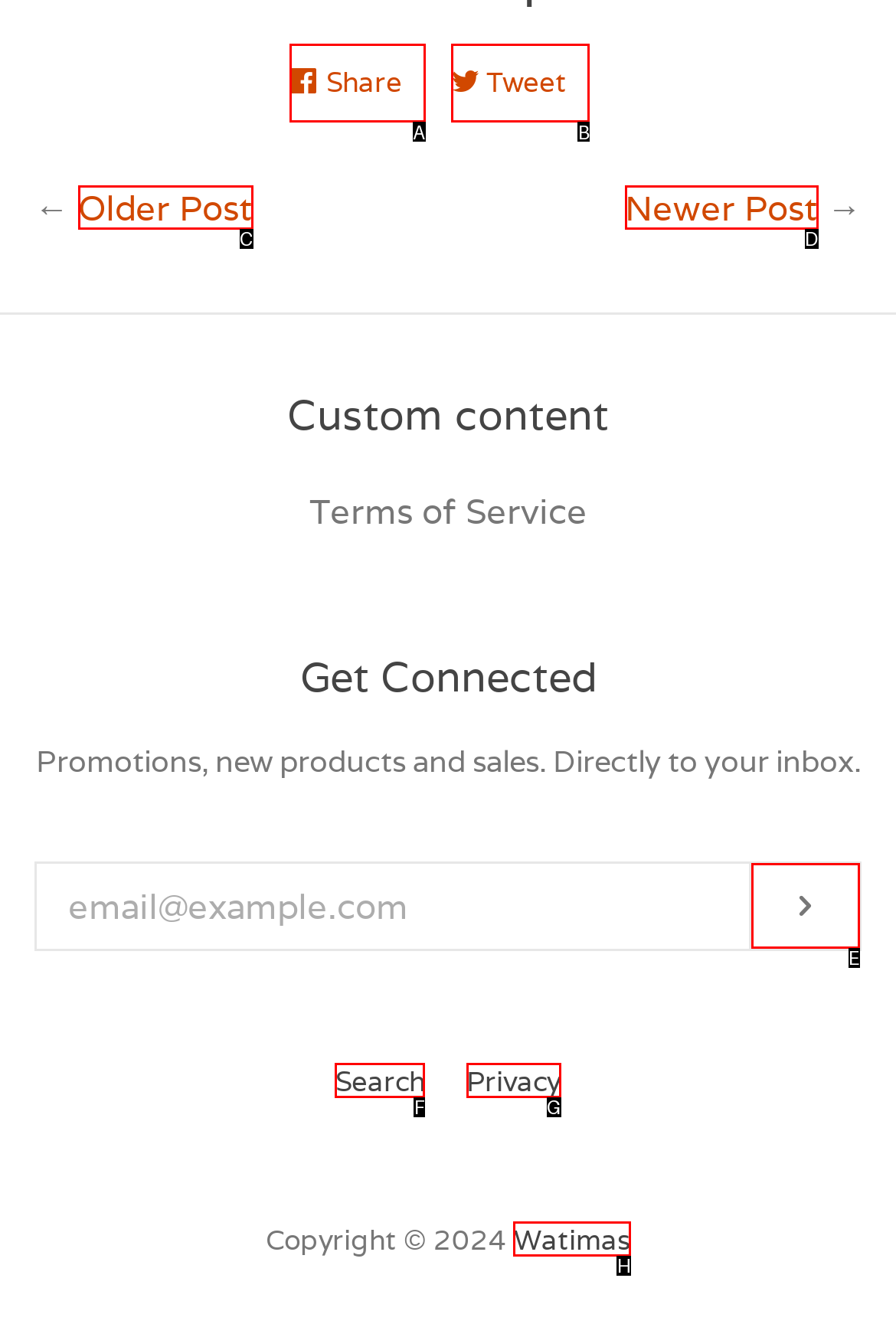Identify the correct UI element to click to follow this instruction: Search the website
Respond with the letter of the appropriate choice from the displayed options.

F